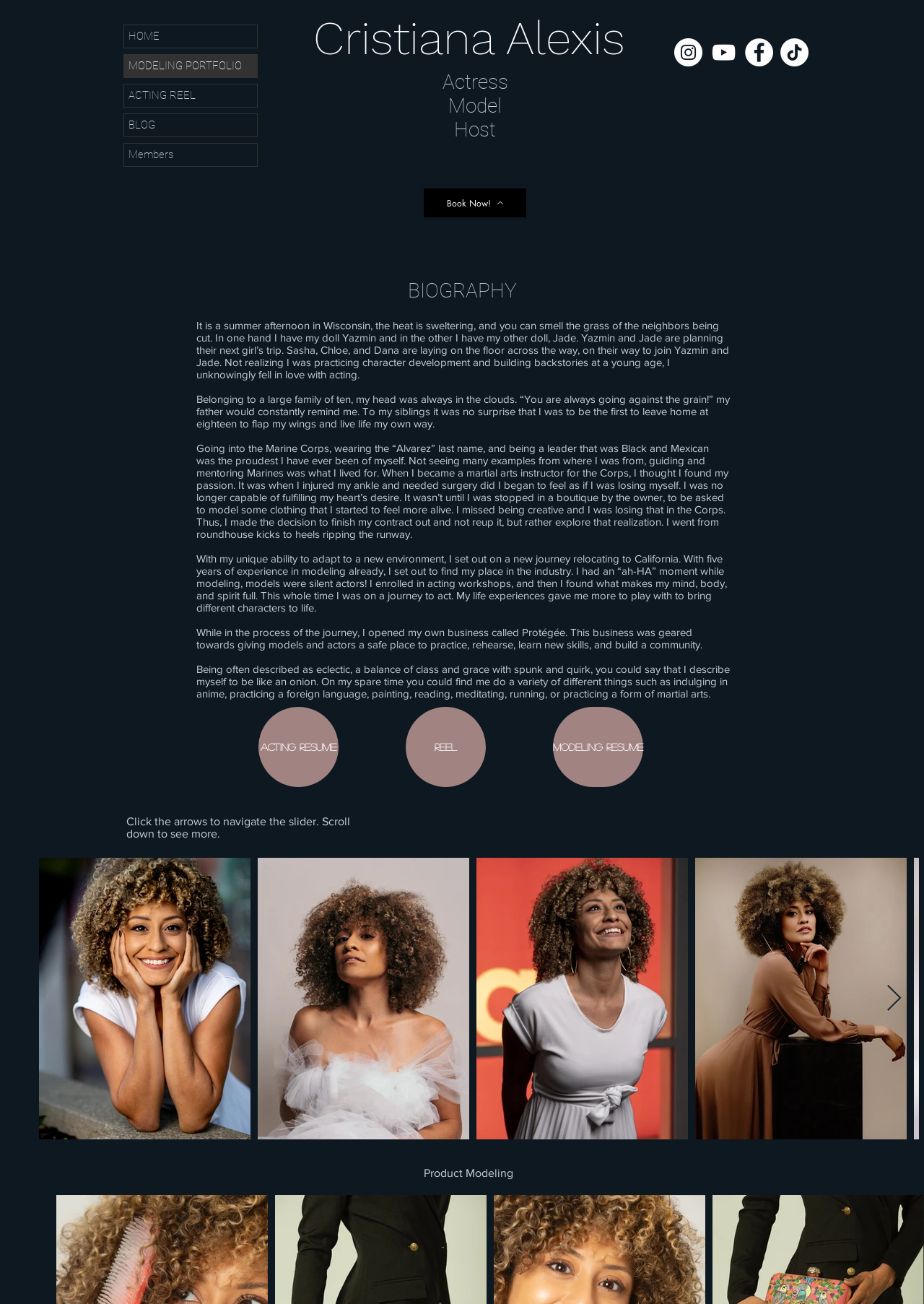Review the image closely and give a comprehensive answer to the question: What is Cristiana Alexis's ethnicity?

The webpage mentions that Cristiana Alexis is biracial, Black, and Latina, and she is described as an 'Afrolatina actress' and 'ethnically ambiguous model'.